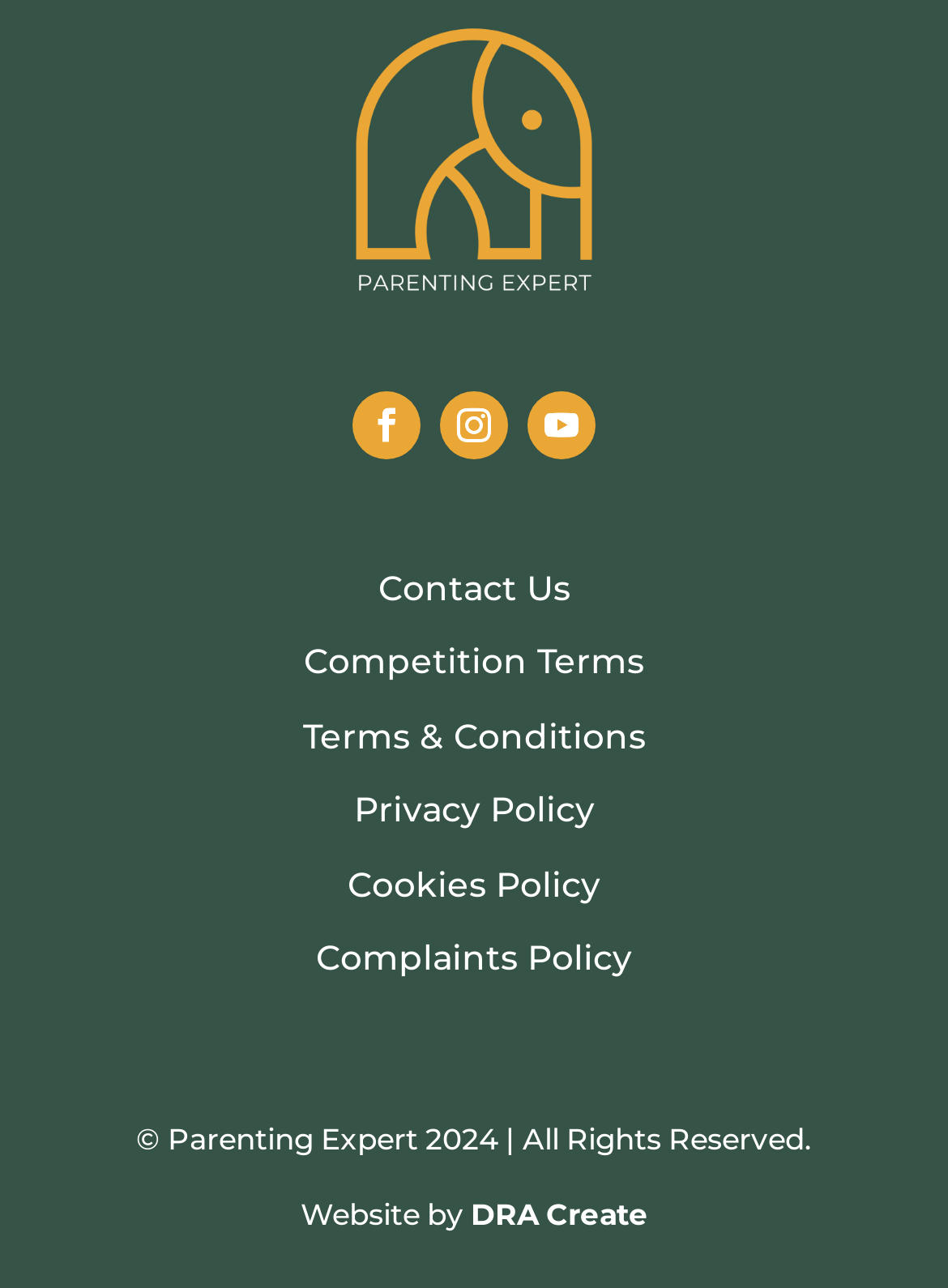Locate the bounding box coordinates of the segment that needs to be clicked to meet this instruction: "Read Terms & Conditions".

[0.319, 0.554, 0.681, 0.588]